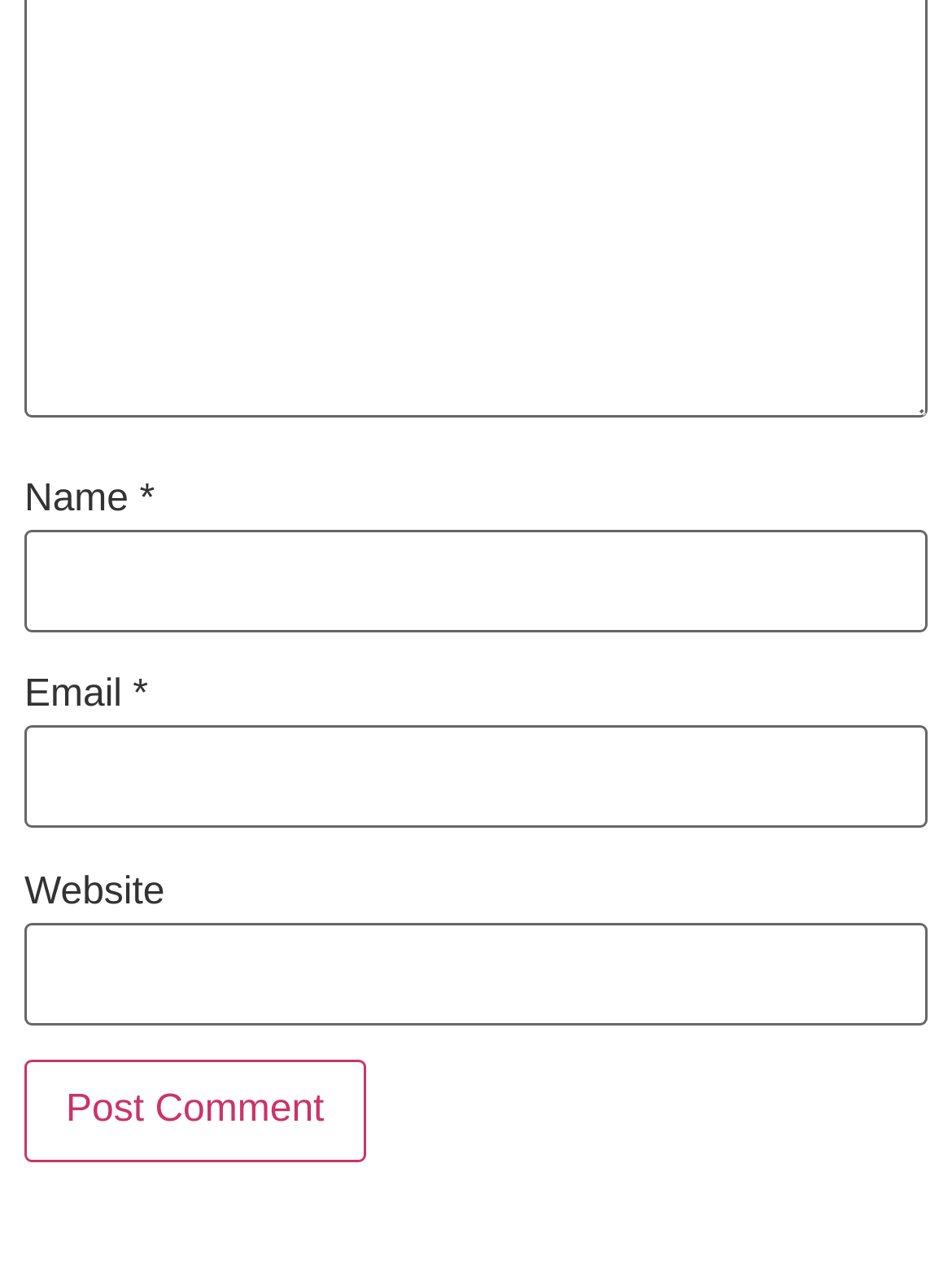What is the function of the 'Post Comment' button?
Answer the question with as much detail as you can, using the image as a reference.

The 'Post Comment' button is located below the text fields, suggesting that it is used to submit the information entered in the fields. The presence of the button implies that the webpage is designed to accept user input, likely in the form of a comment or feedback.